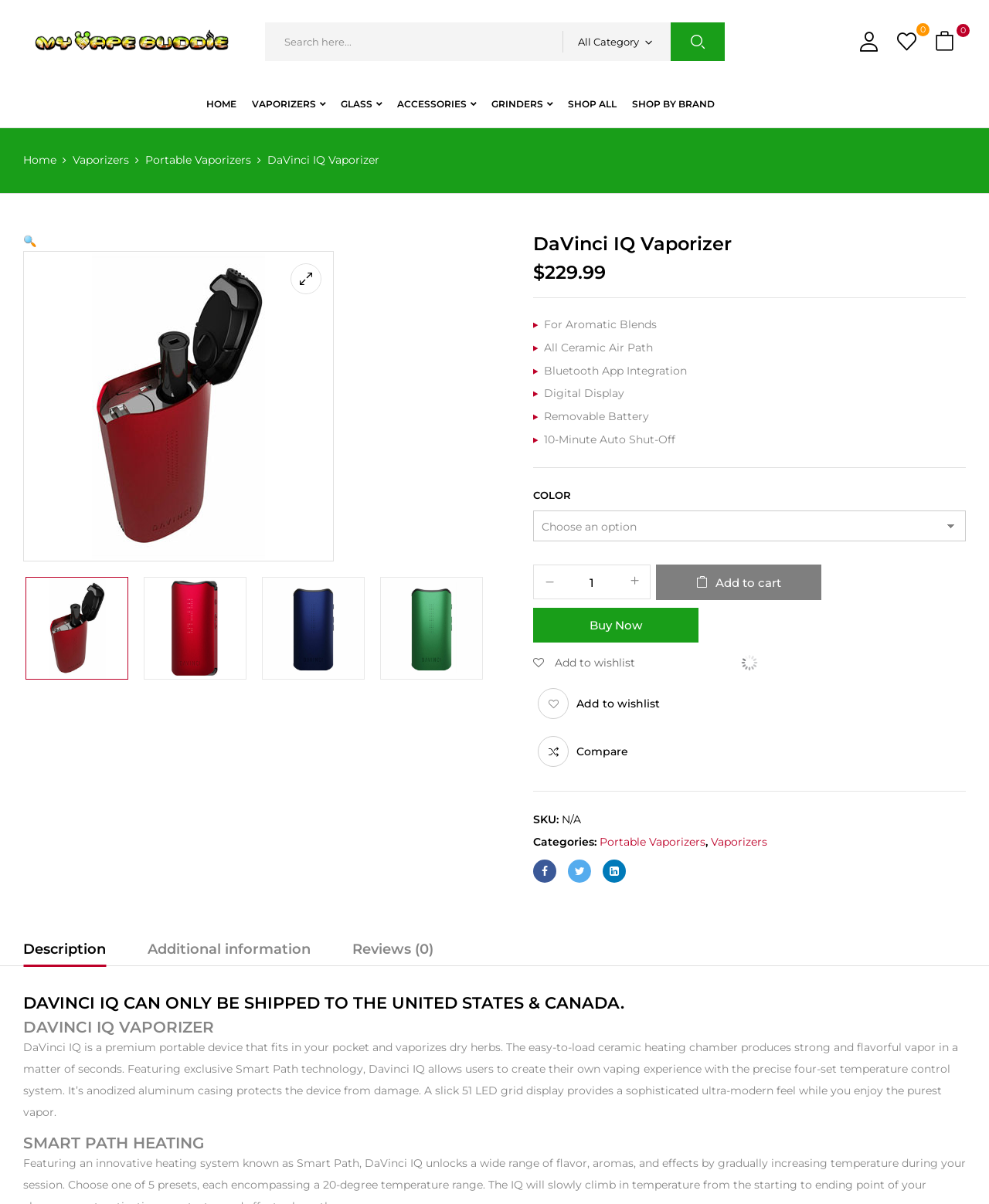Show the bounding box coordinates of the region that should be clicked to follow the instruction: "Click Subscribe."

None